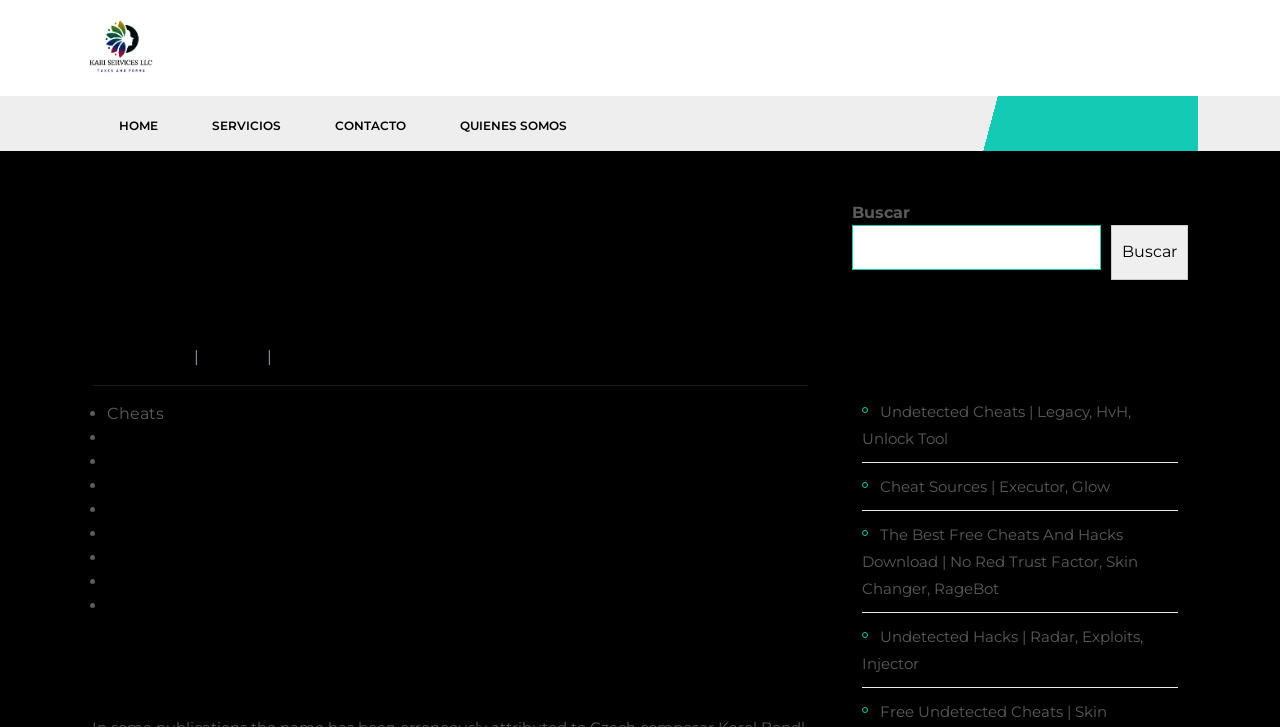What type of content is listed under 'Recent Posts'?
Answer the question with a thorough and detailed explanation.

The 'Recent Posts' section can be found in the right sidebar of the webpage, and it lists several links to articles about cheats and hacks for various games. The titles of the articles suggest that they are about downloading cheats and hacks for games.